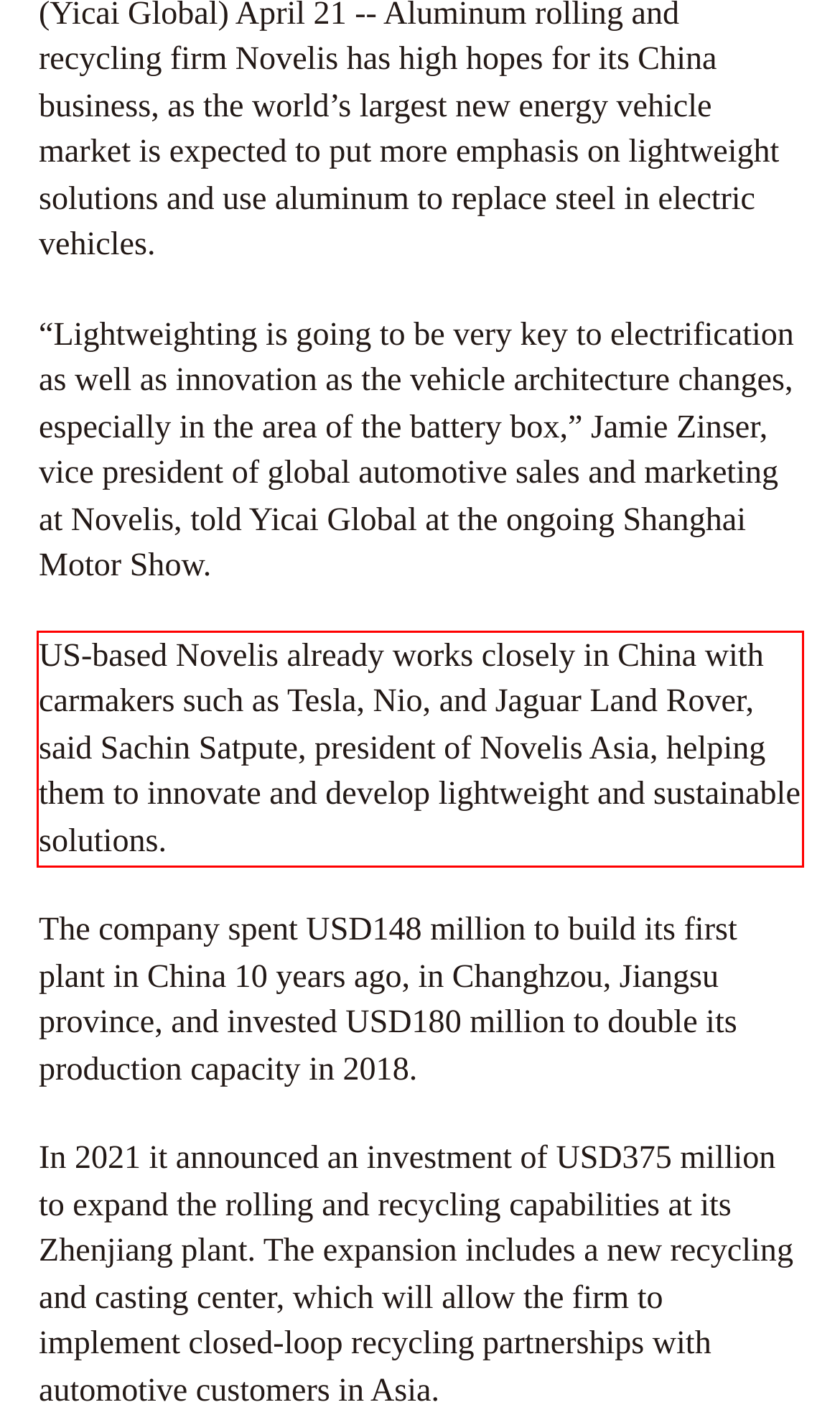Please identify and extract the text from the UI element that is surrounded by a red bounding box in the provided webpage screenshot.

US-based Novelis already works closely in China with carmakers such as Tesla, Nio, and Jaguar Land Rover, said Sachin Satpute, president of Novelis Asia, helping them to innovate and develop lightweight and sustainable solutions.